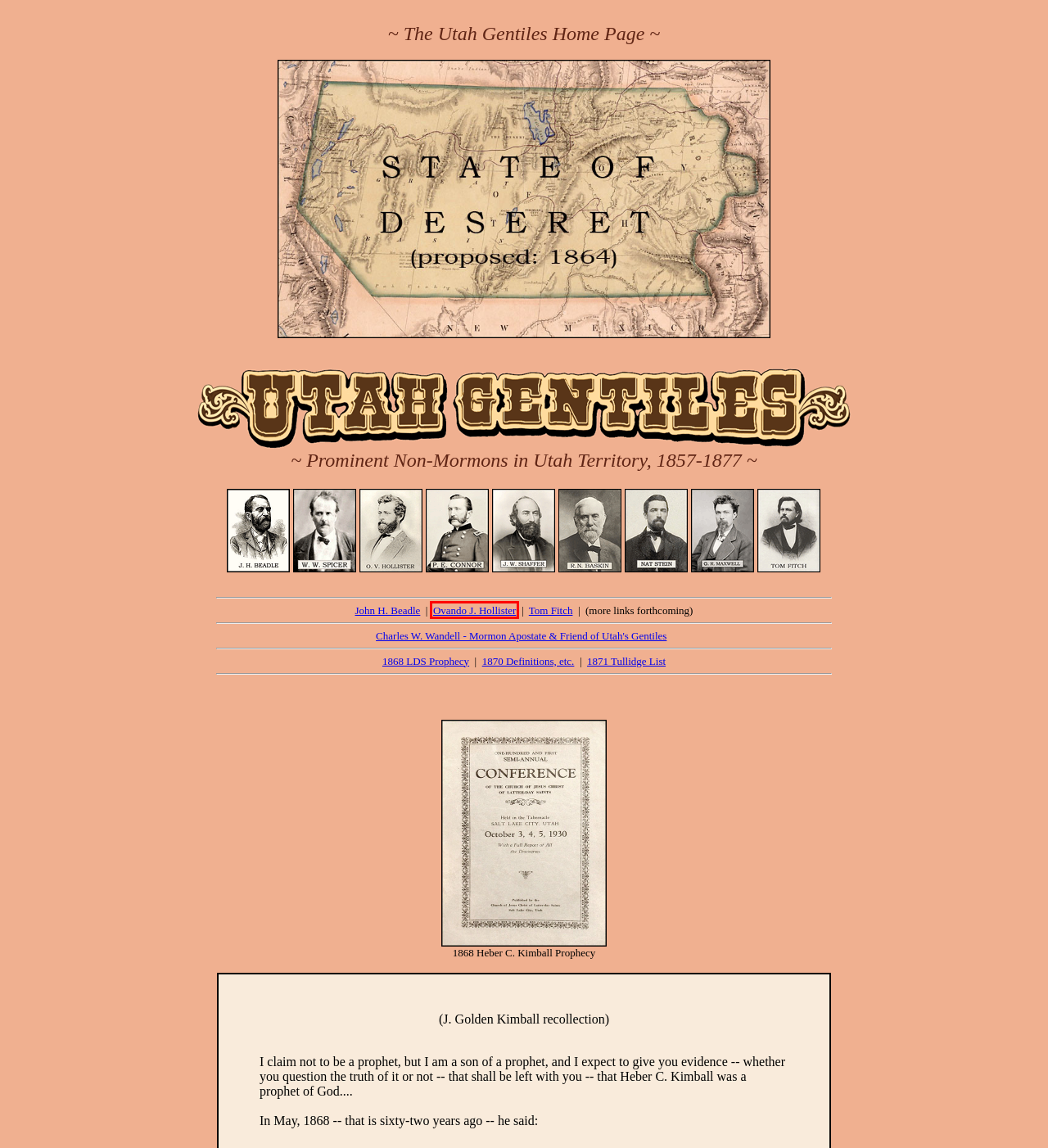Given a screenshot of a webpage featuring a red bounding box, identify the best matching webpage description for the new page after the element within the red box is clicked. Here are the options:
A. Utah Gentiles Library (News by O. J. Hollister)
B. Mormon Classics - E-Text Index page
C. Oliver Cowdery's E-text Bookshelf
D. Utah Gentiles (Tom Fitch)
E. Uncle Dale's Old Mormon Articles: Index
F. Spalding Studies Library Section
G. Smith History Vault: Charles W. Wandell's "Argus letters"
H. John Hanson Beadle (Biographical)

A